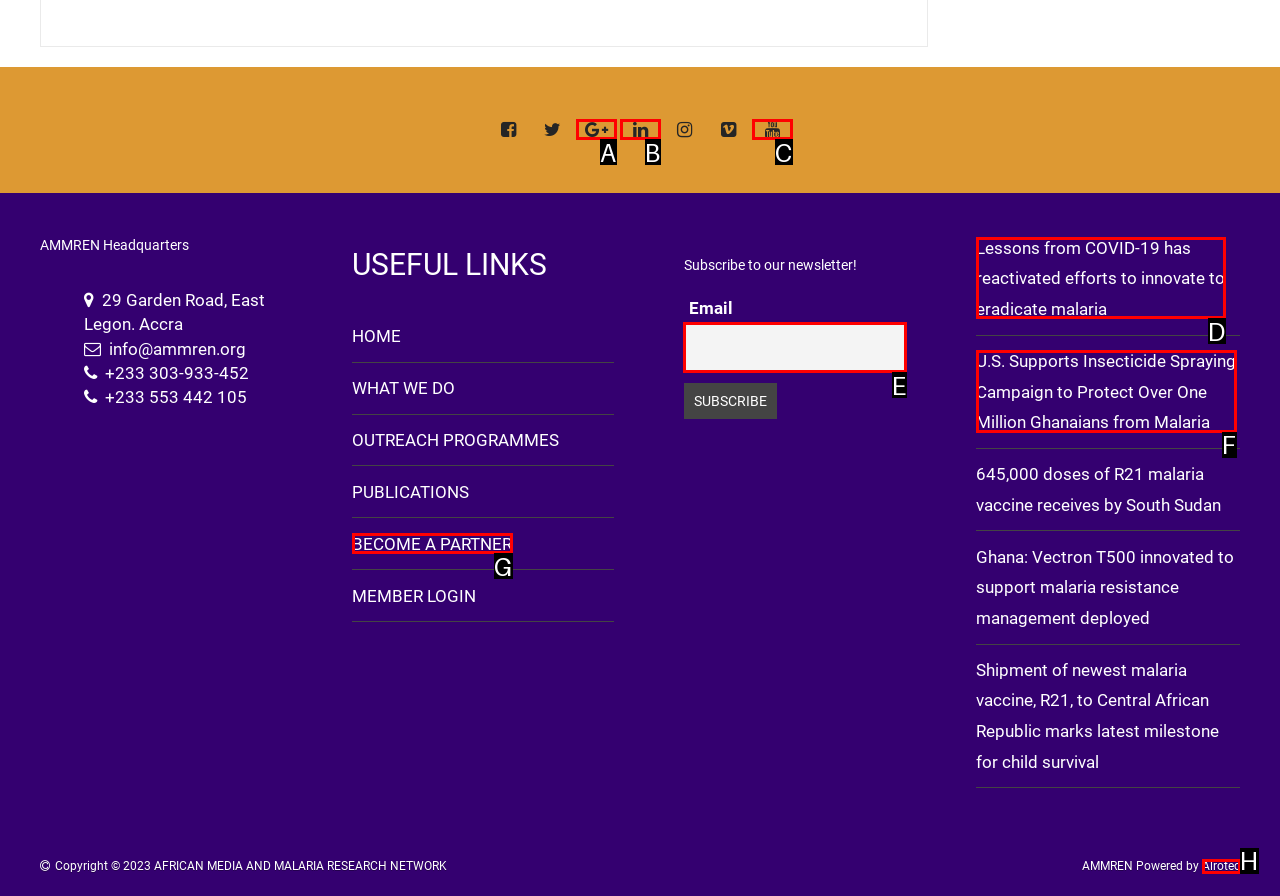From the available options, which lettered element should I click to complete this task: Enter email address?

E